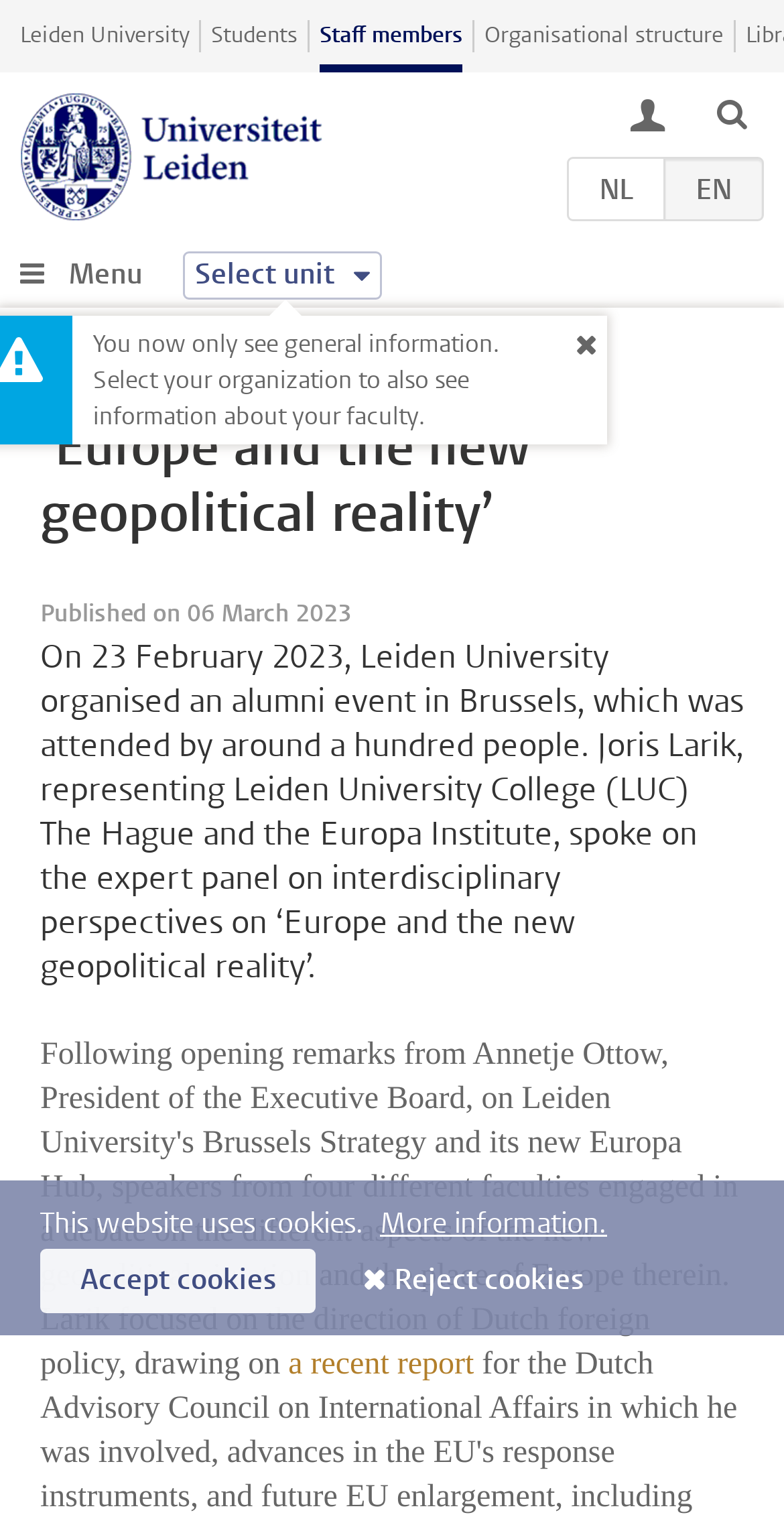Please indicate the bounding box coordinates for the clickable area to complete the following task: "Go to Leiden University homepage". The coordinates should be specified as four float numbers between 0 and 1, i.e., [left, top, right, bottom].

[0.026, 0.013, 0.241, 0.034]